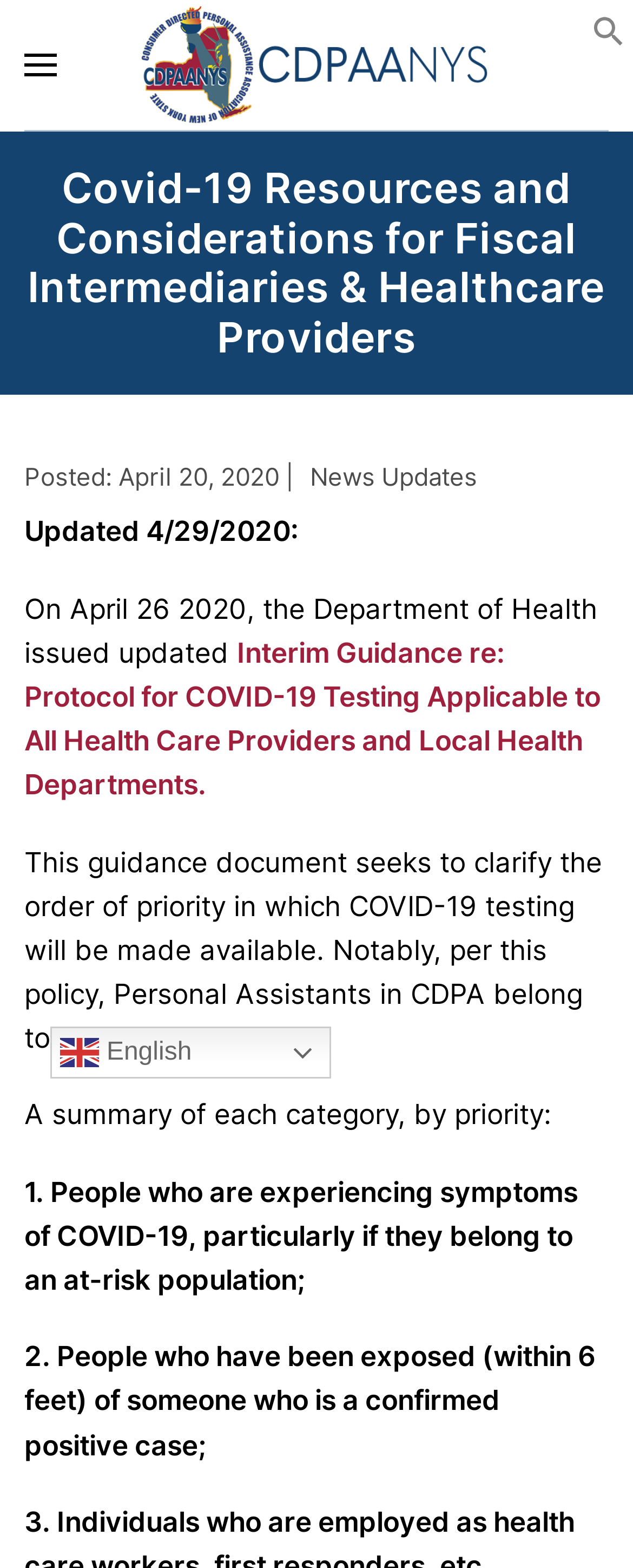What is the purpose of the guidance document issued by the Department of Health?
Observe the image and answer the question with a one-word or short phrase response.

To clarify the order of priority for COVID-19 testing